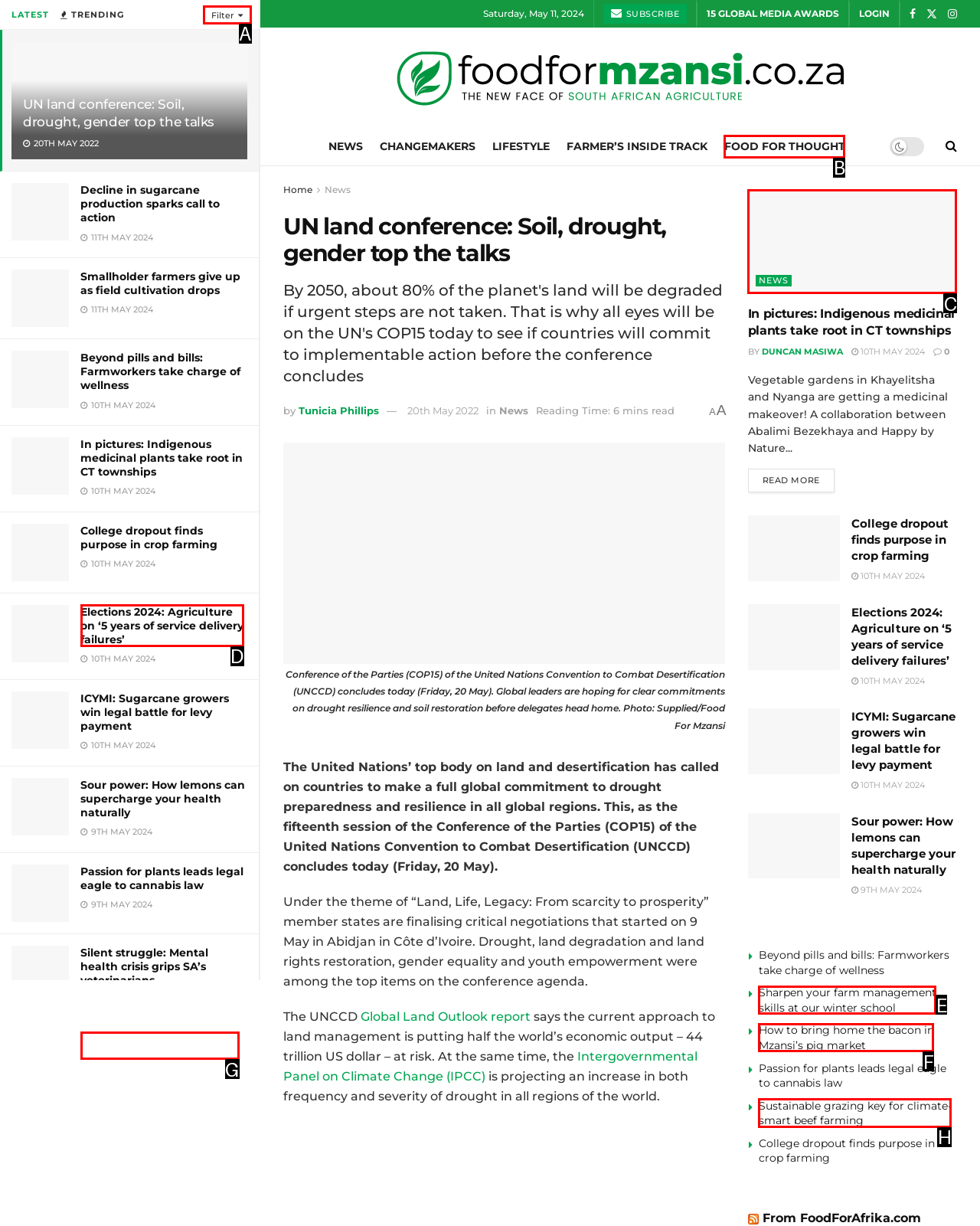Given the element description: Filter
Pick the letter of the correct option from the list.

A